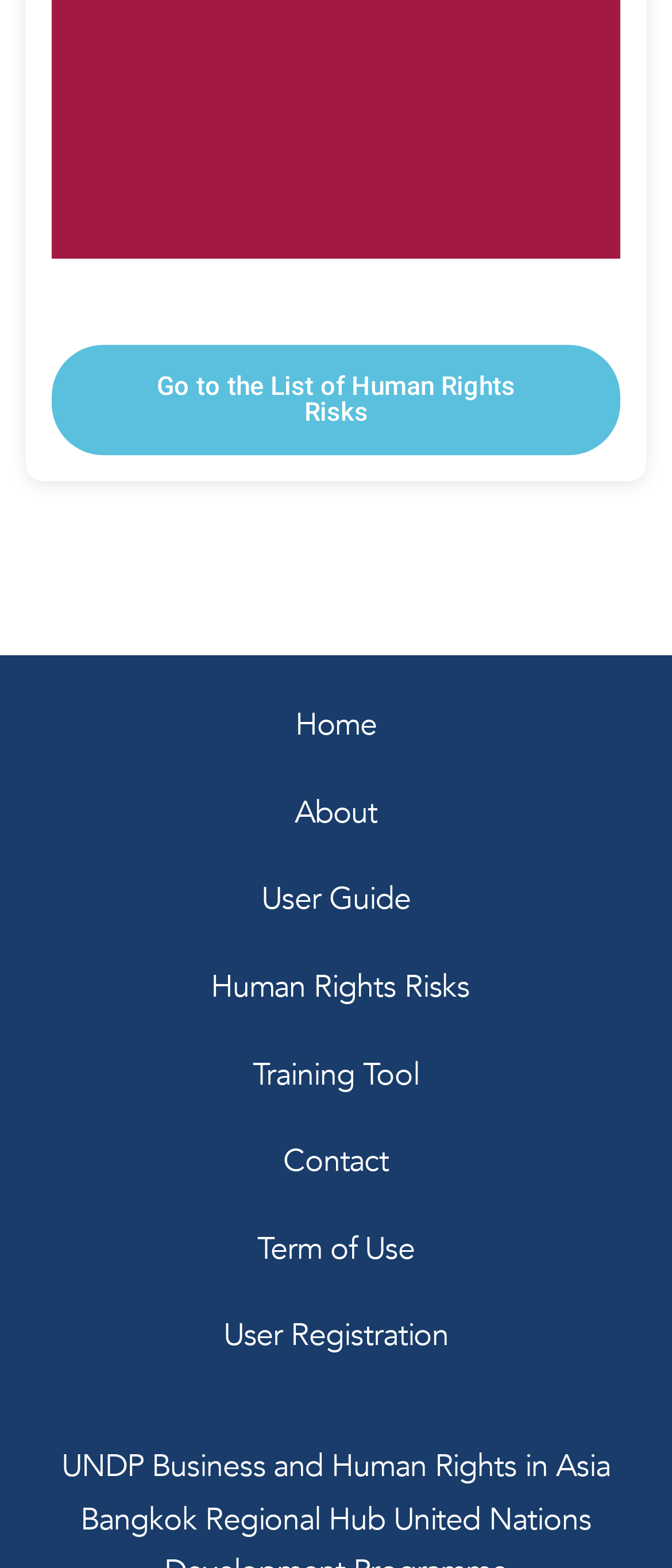Answer succinctly with a single word or phrase:
How many links are in the top navigation bar?

7